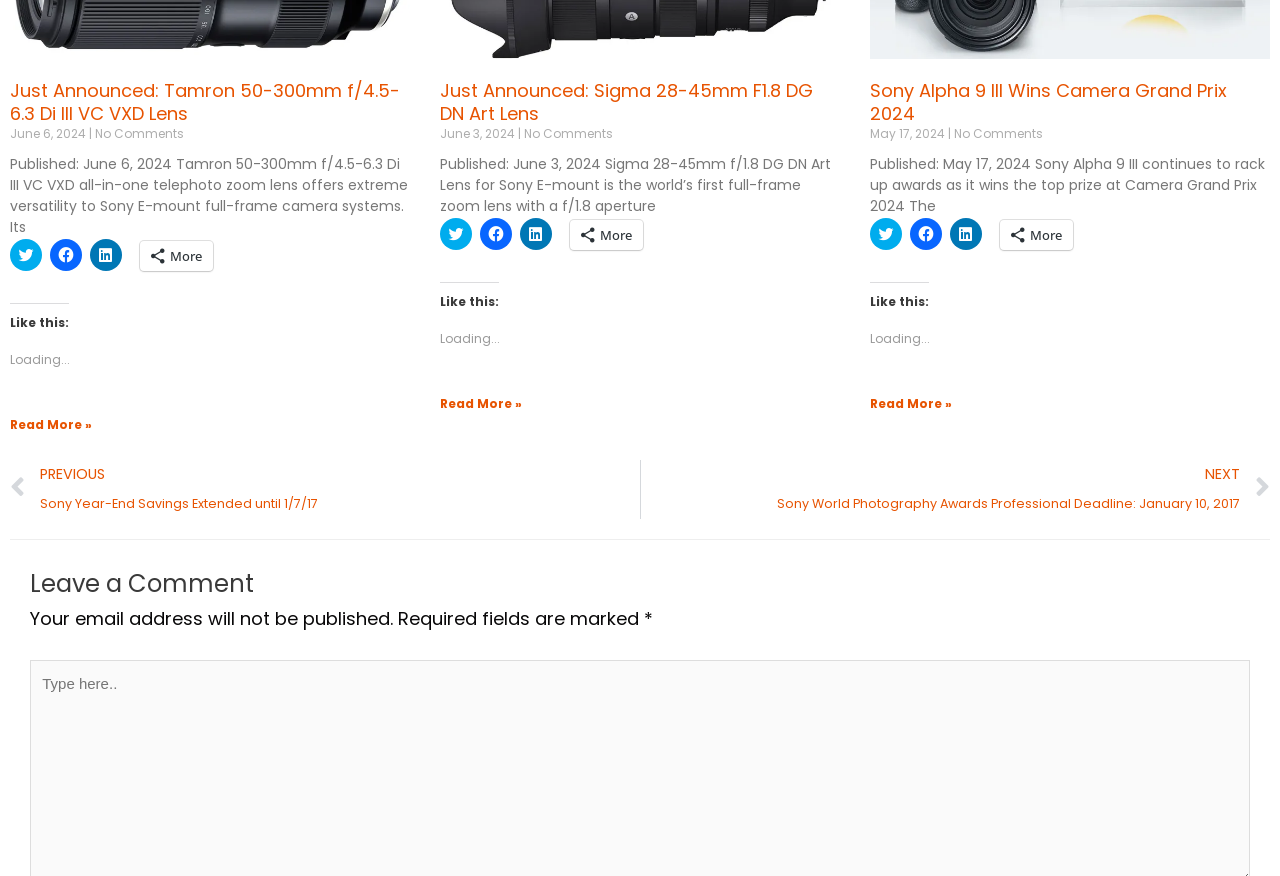Give a concise answer using one word or a phrase to the following question:
What is the date of the third article?

May 17, 2024